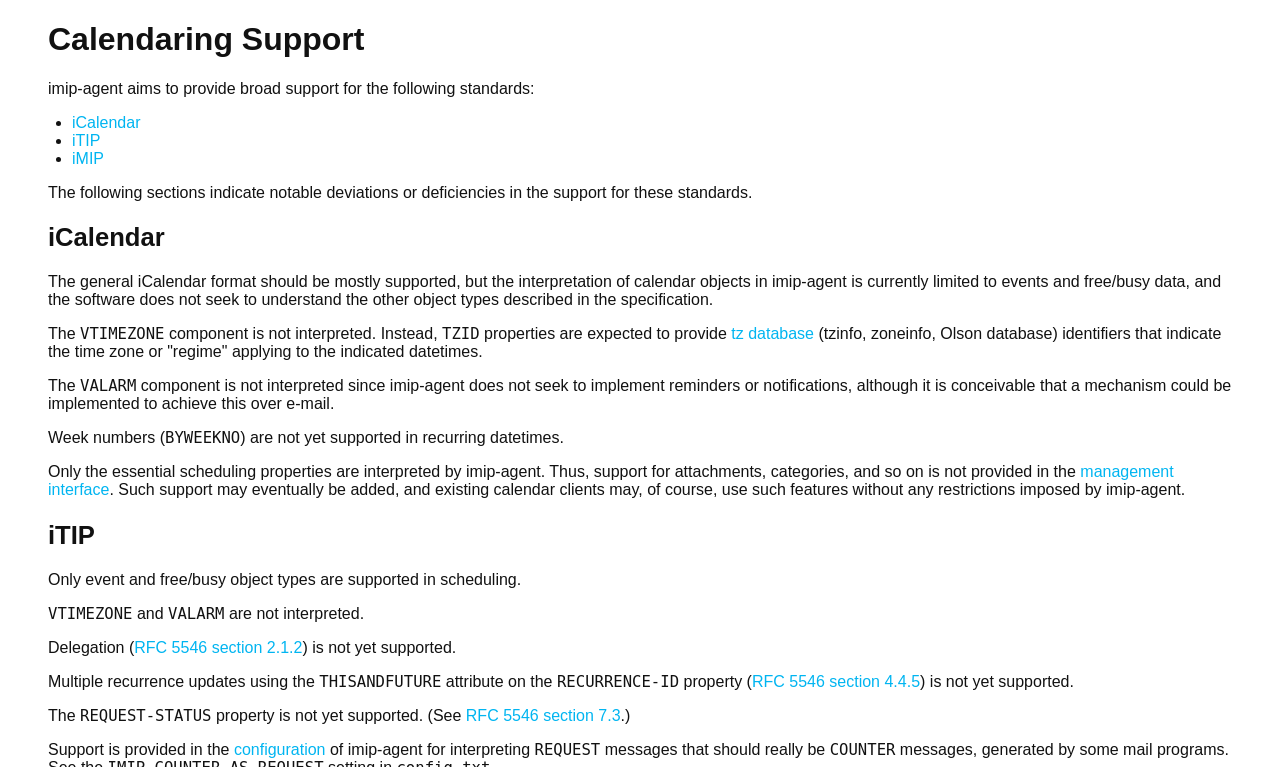Please give the bounding box coordinates of the area that should be clicked to fulfill the following instruction: "read about tz database". The coordinates should be in the format of four float numbers from 0 to 1, i.e., [left, top, right, bottom].

[0.571, 0.424, 0.636, 0.446]